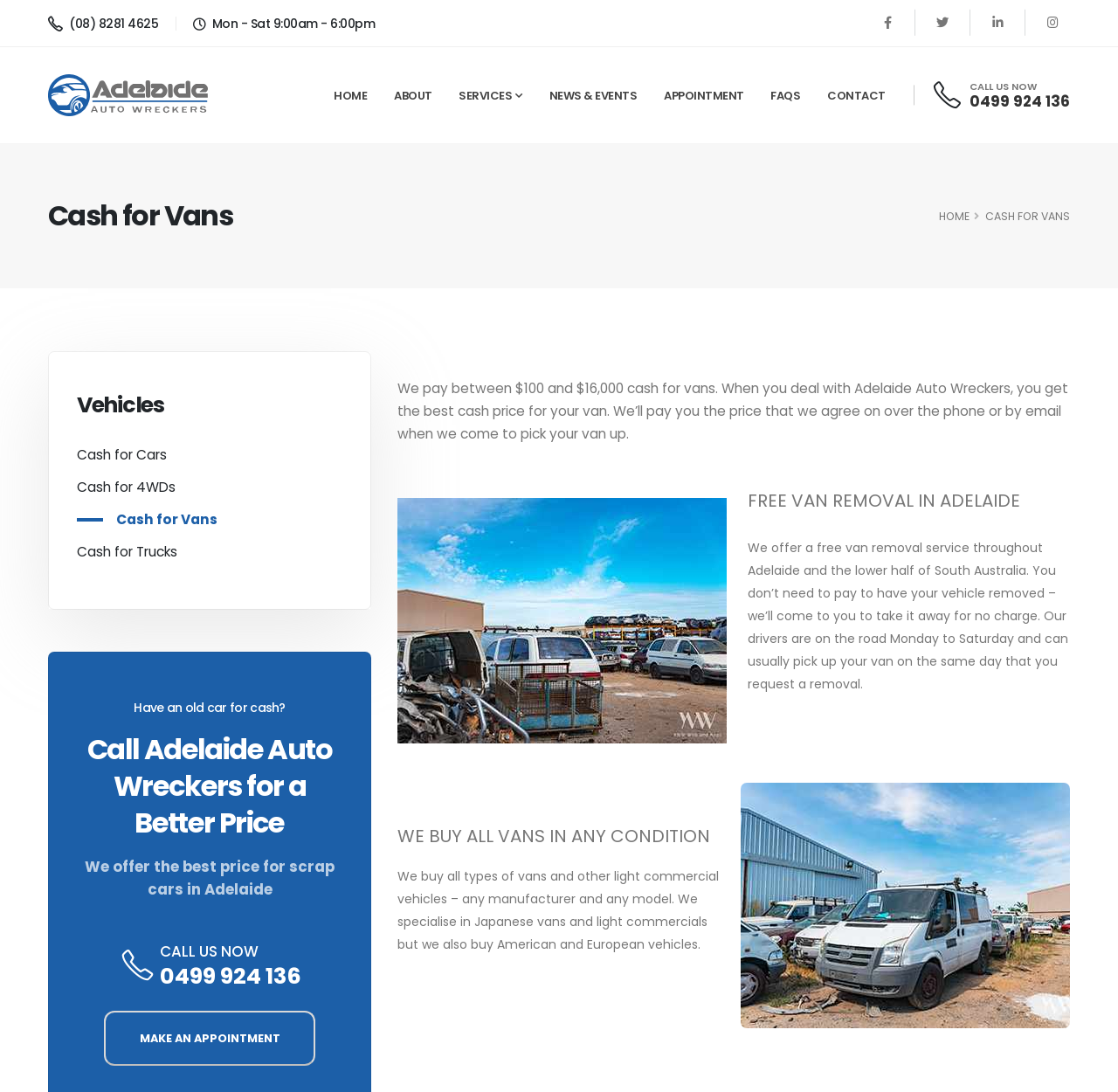Provide a comprehensive description of the webpage.

The webpage is about Adelaide Auto Wreckers, a company that offers cash for vans and other light commercial vehicles. At the top left corner, there is a phone number and business hours listed. Below that, there are social media links to Facebook, Twitter, LinkedIn, and Instagram. 

To the right of the social media links, there is a main navigation menu with links to HOME, ABOUT, SERVICES, NEWS & EVENTS, APPOINTMENT, FAQS, and CONTACT. 

Below the navigation menu, there is a prominent heading "Cash for Vans" with a link to the HOME page. Next to it, there is a brief description of the company's cash for vans service, stating that they pay between $100 and $16,000 cash for vans. 

Below the description, there is an image of a damaged van, followed by a heading "FREE VAN REMOVAL IN ADELAIDE" and a paragraph explaining the company's free van removal service. 

Further down, there is another image of an unwanted van, followed by a heading "WE BUY ALL VANS IN ANY CONDITION" and a paragraph explaining that the company buys all types of vans and light commercial vehicles, regardless of manufacturer and model. 

On the left side of the page, there is a section with headings "Vehicles" and "Have an old car for cash?" followed by links to Cash for Cars, Cash for 4WDs, Cash for Vans, and Cash for Trucks. 

Below that, there is a call-to-action section with a heading "Call Adelaide Auto Wreckers for a Better Price" and a paragraph stating that the company offers the best price for scrap cars in Adelaide. There is also a "CALL US NOW" button with a phone number and a "MAKE AN APPOINTMENT" link at the bottom of the page.